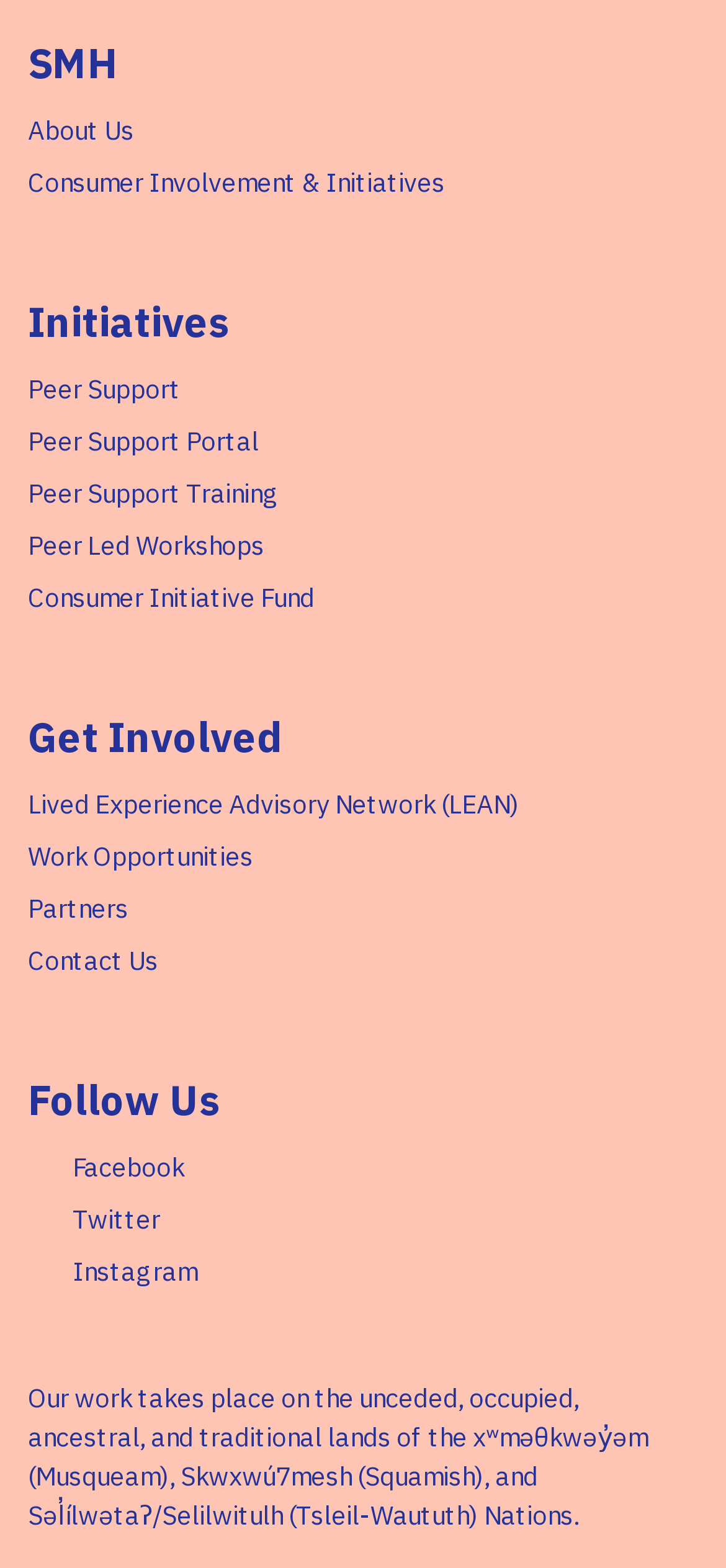Identify the bounding box coordinates for the region to click in order to carry out this instruction: "Learn about Consumer Initiative Fund". Provide the coordinates using four float numbers between 0 and 1, formatted as [left, top, right, bottom].

[0.038, 0.37, 0.433, 0.391]